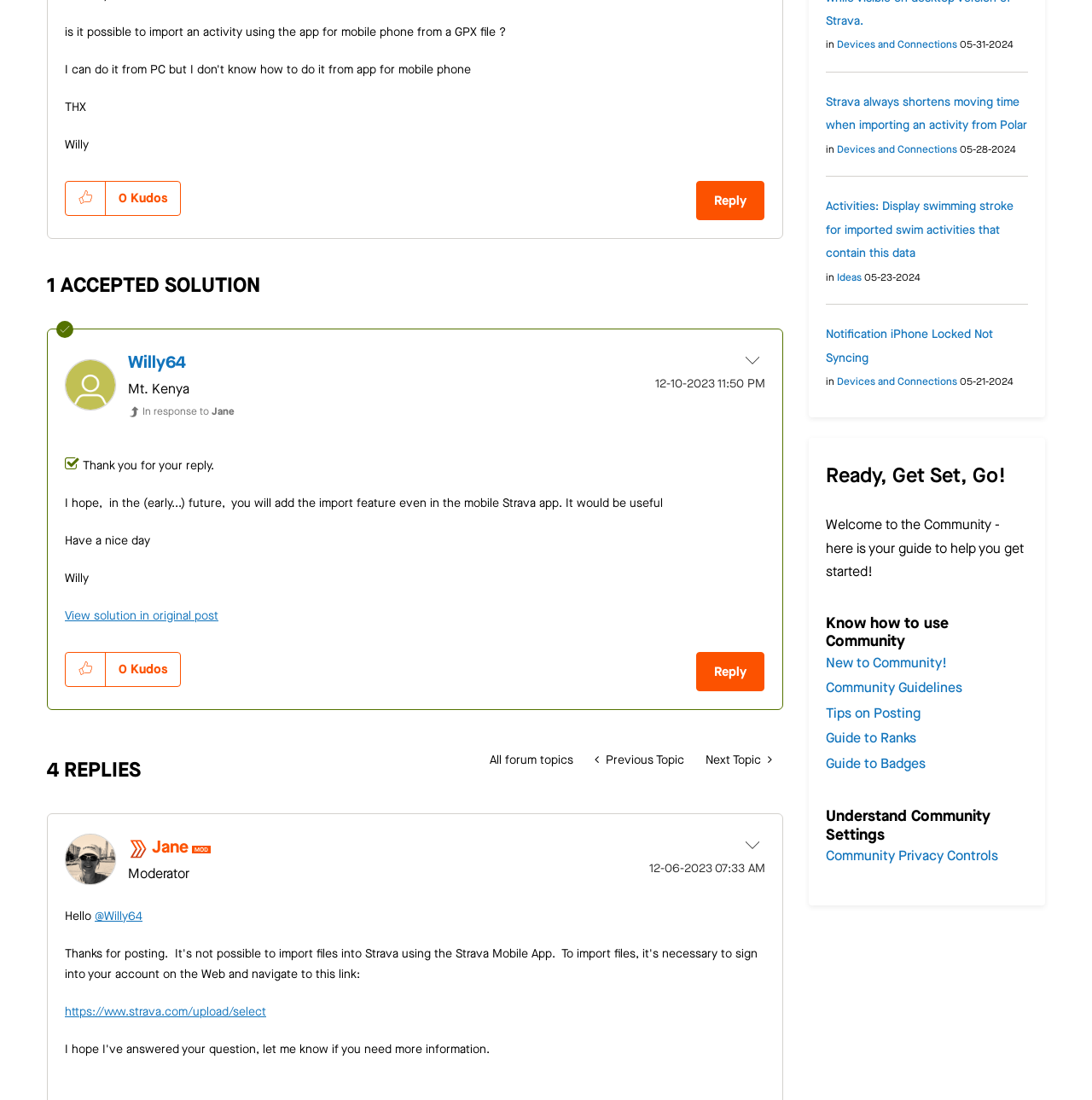Identify the bounding box for the described UI element: "Guide to Ranks".

[0.756, 0.666, 0.839, 0.678]